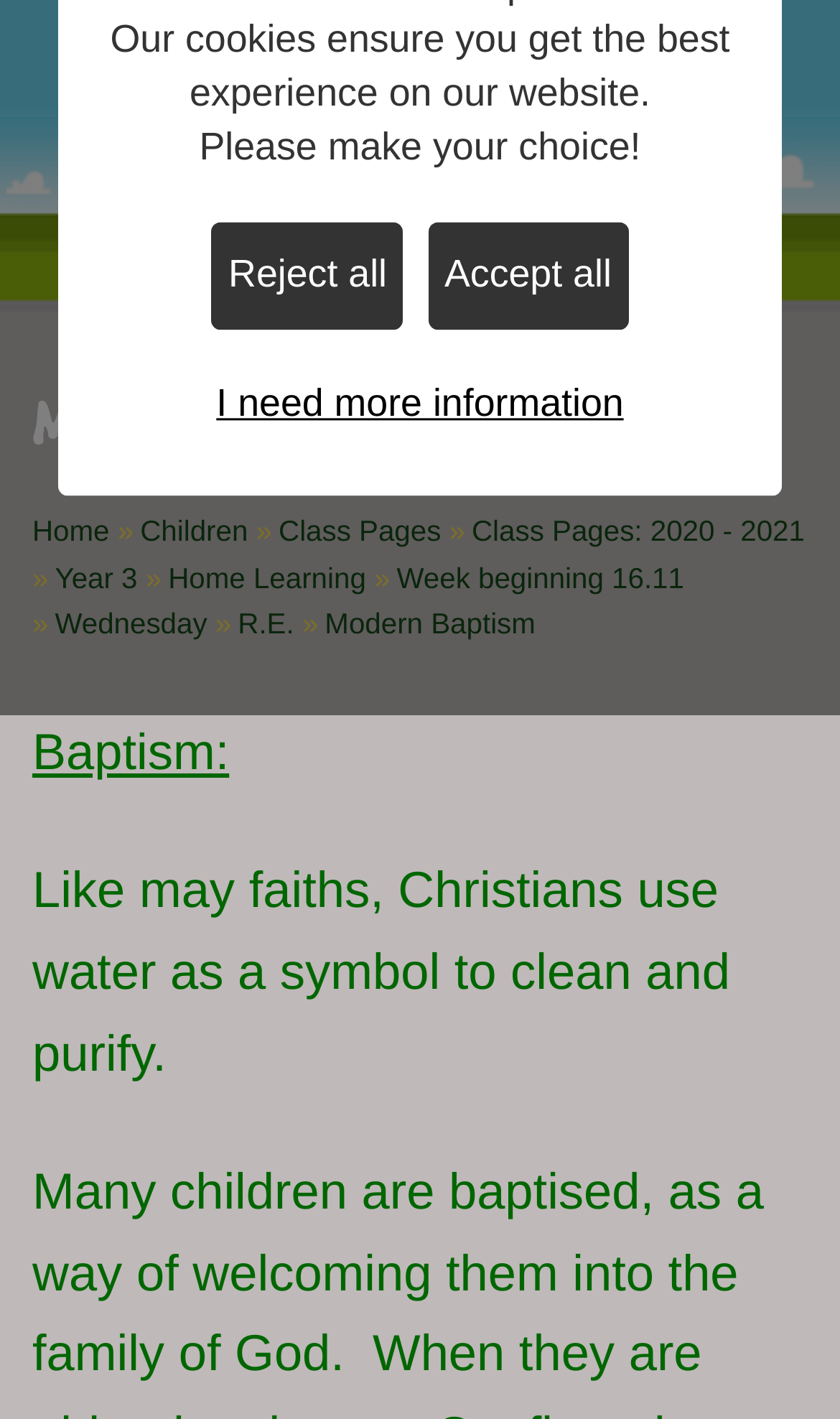Calculate the bounding box coordinates for the UI element based on the following description: "PE and Sport Premium". Ensure the coordinates are four float numbers between 0 and 1, i.e., [left, top, right, bottom].

[0.0, 0.489, 0.887, 0.555]